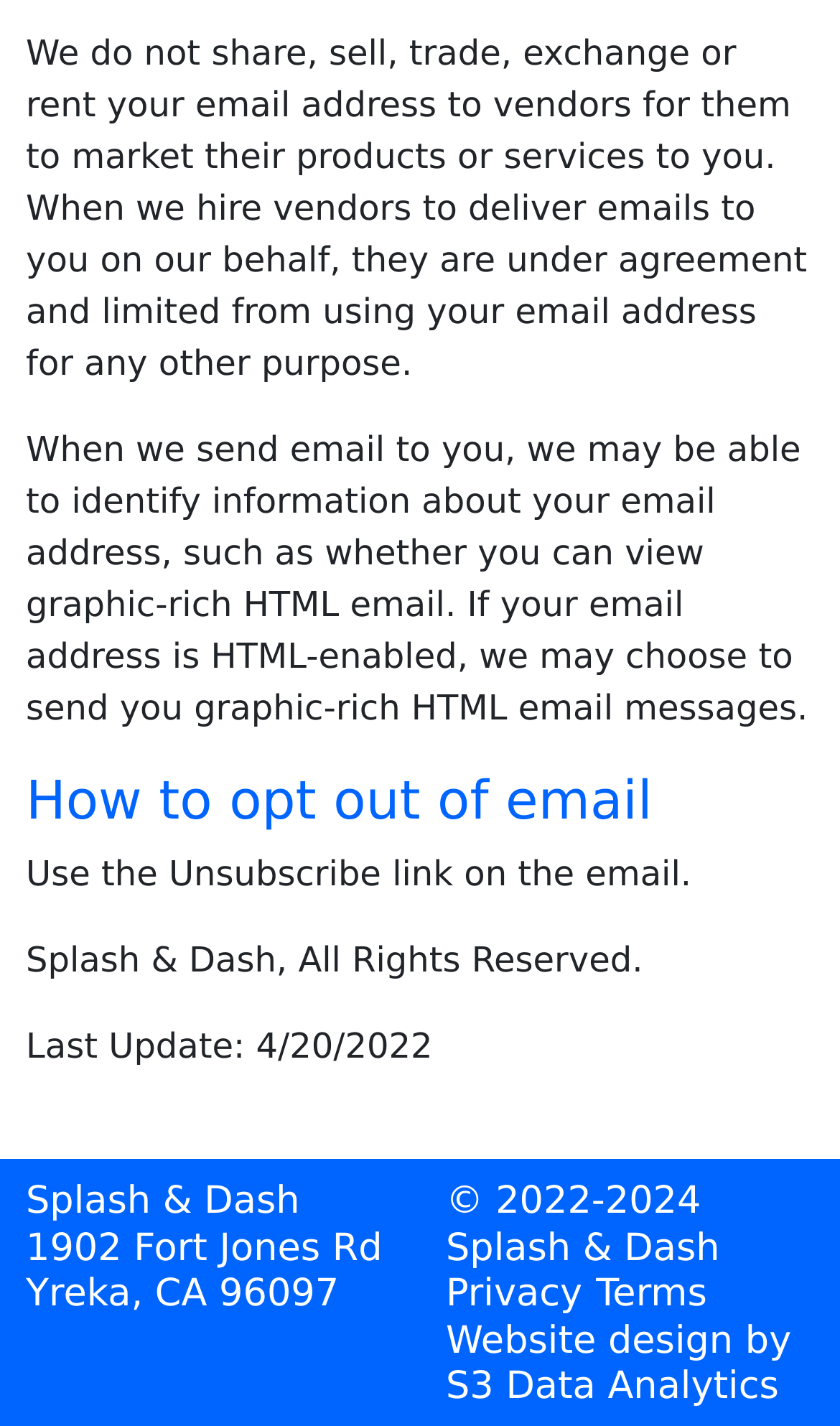Who designed the website?
Refer to the image and respond with a one-word or short-phrase answer.

S3 Data Analytics